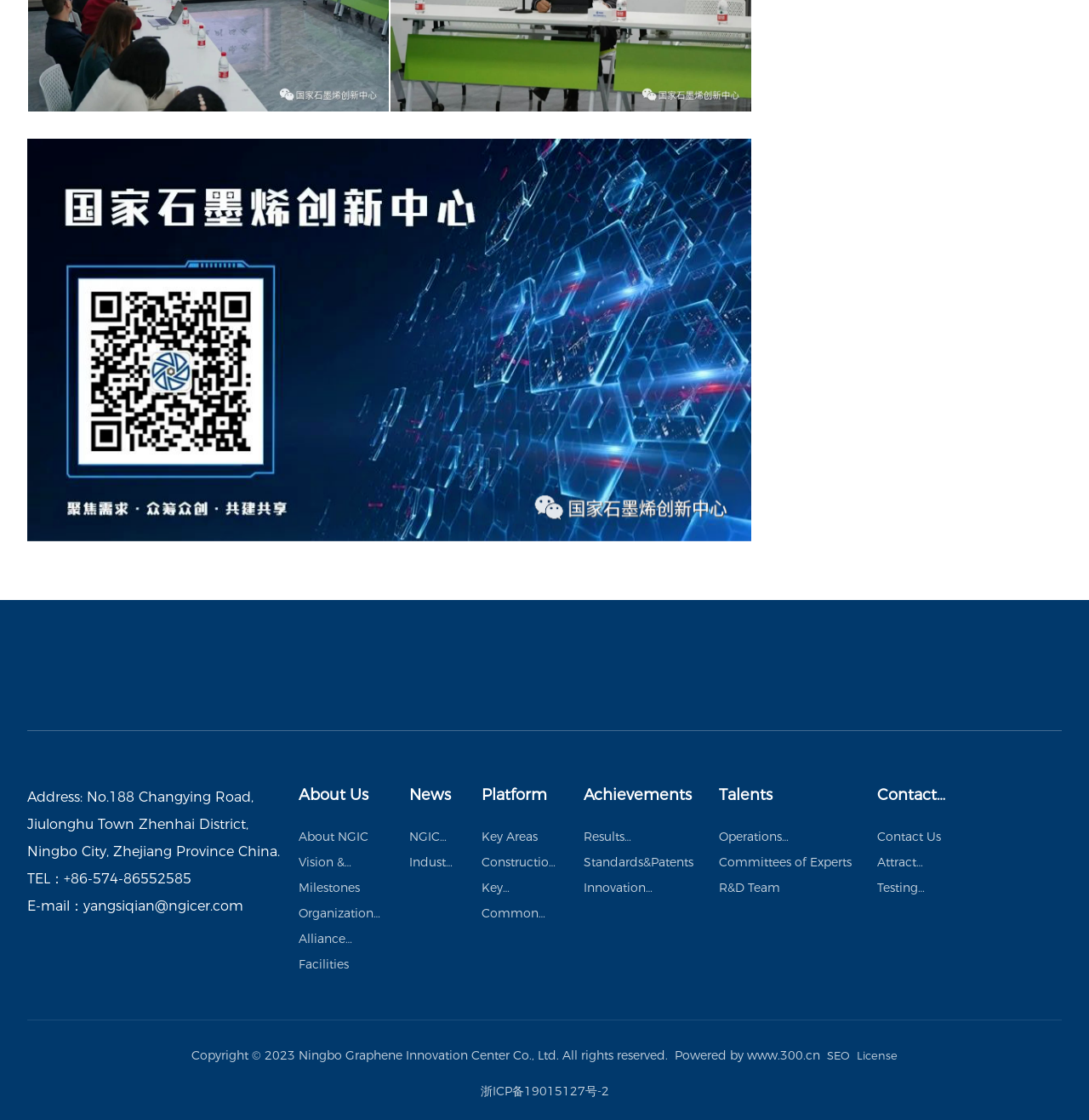Please identify the bounding box coordinates of the element I should click to complete this instruction: 'Click About Us'. The coordinates should be given as four float numbers between 0 and 1, like this: [left, top, right, bottom].

[0.274, 0.7, 0.352, 0.72]